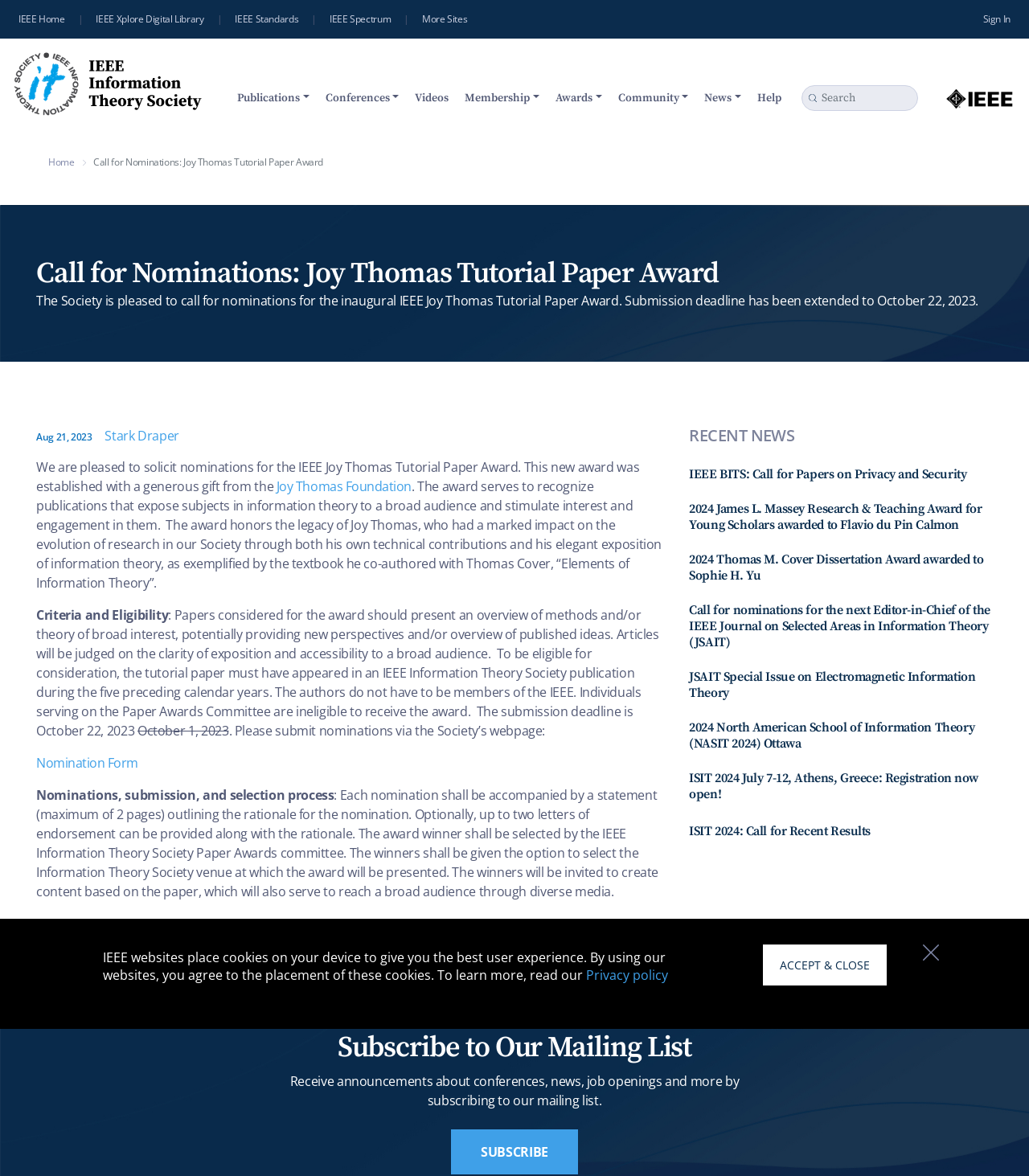Determine the coordinates of the bounding box for the clickable area needed to execute this instruction: "Read more about the IEEE Information Theory Society".

[0.047, 0.132, 0.072, 0.144]